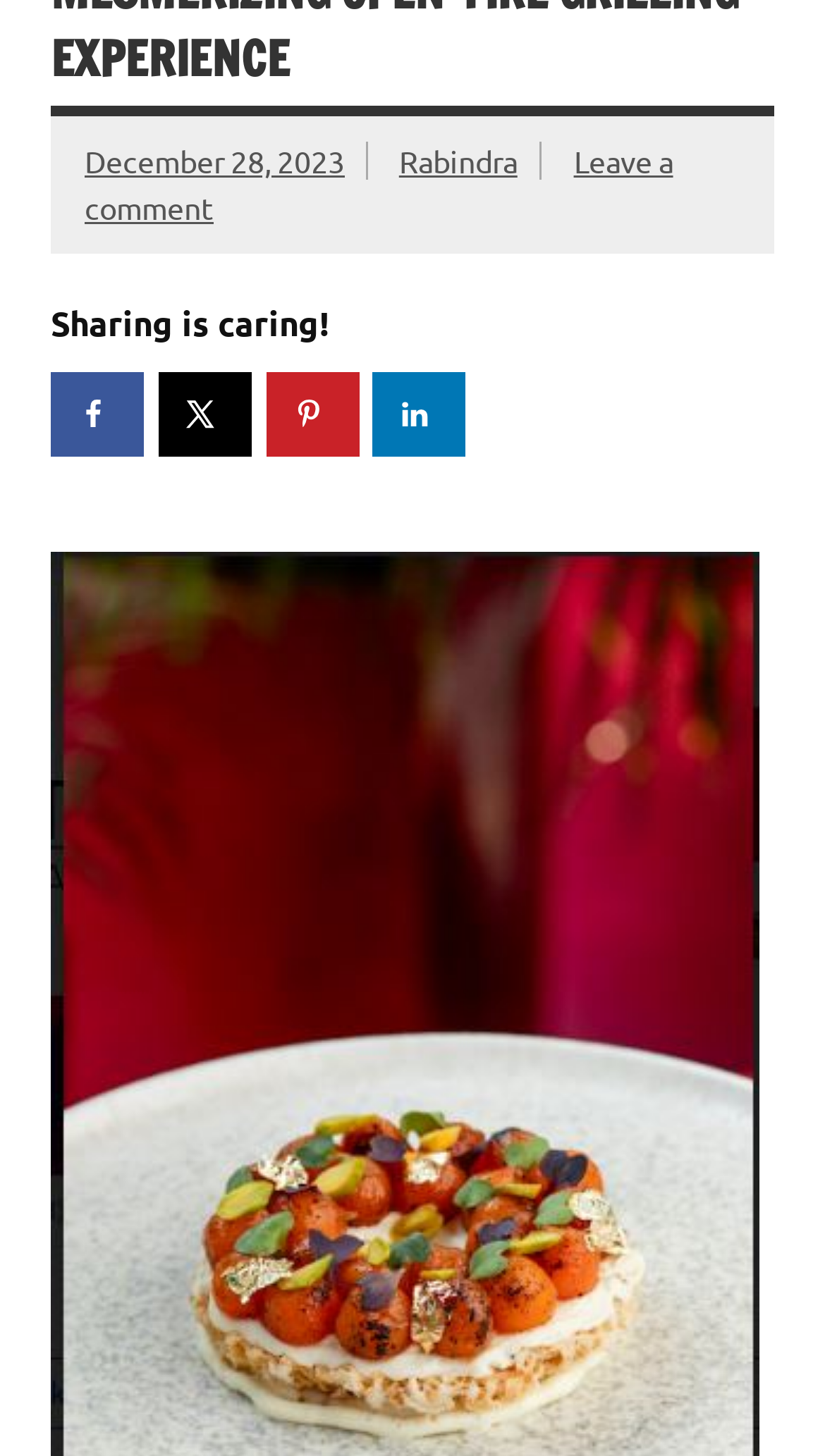Identify the bounding box coordinates for the UI element described as: "December 28, 2023". The coordinates should be provided as four floats between 0 and 1: [left, top, right, bottom].

[0.103, 0.097, 0.418, 0.124]